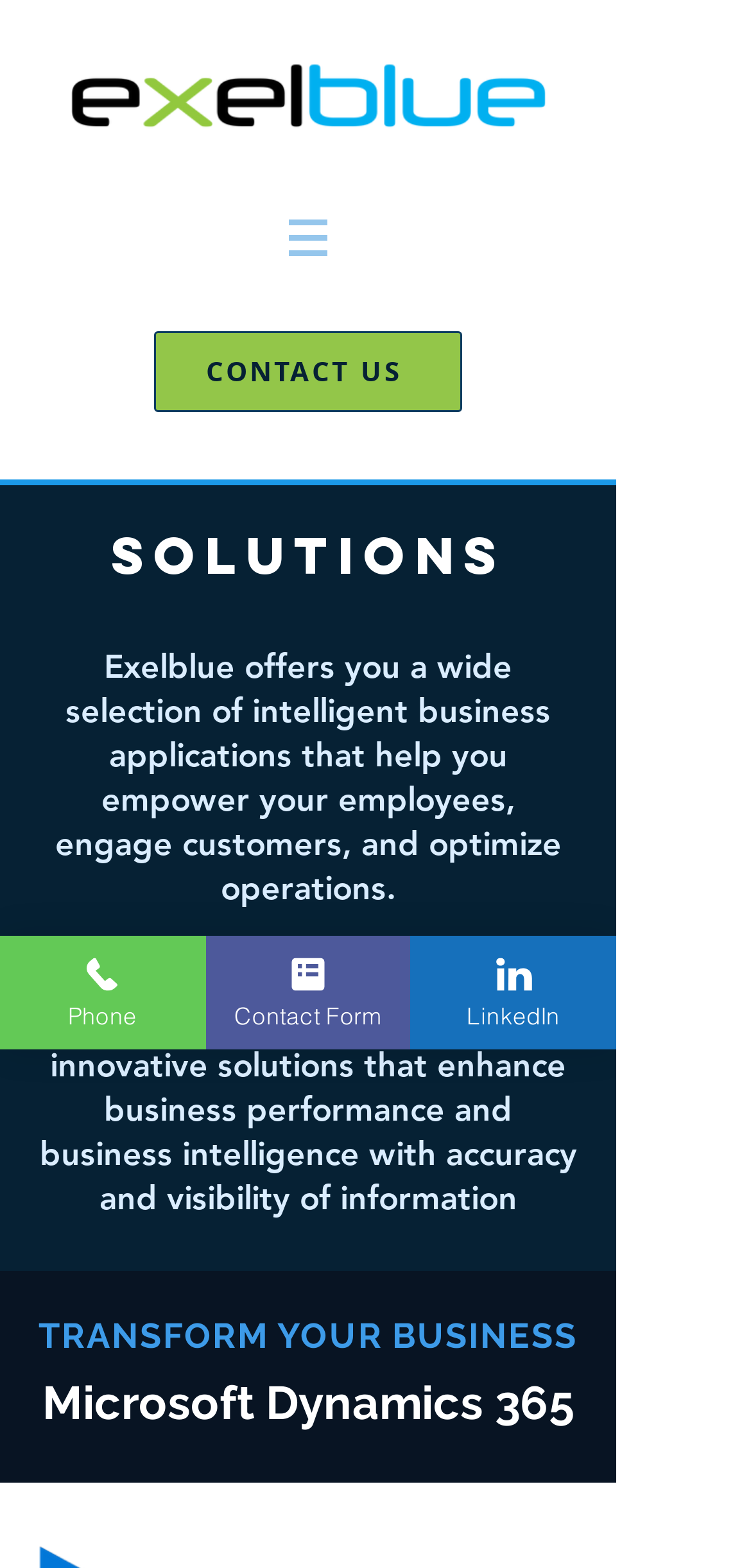Ascertain the bounding box coordinates for the UI element detailed here: "Contact Form". The coordinates should be provided as [left, top, right, bottom] with each value being a float between 0 and 1.

[0.274, 0.597, 0.547, 0.669]